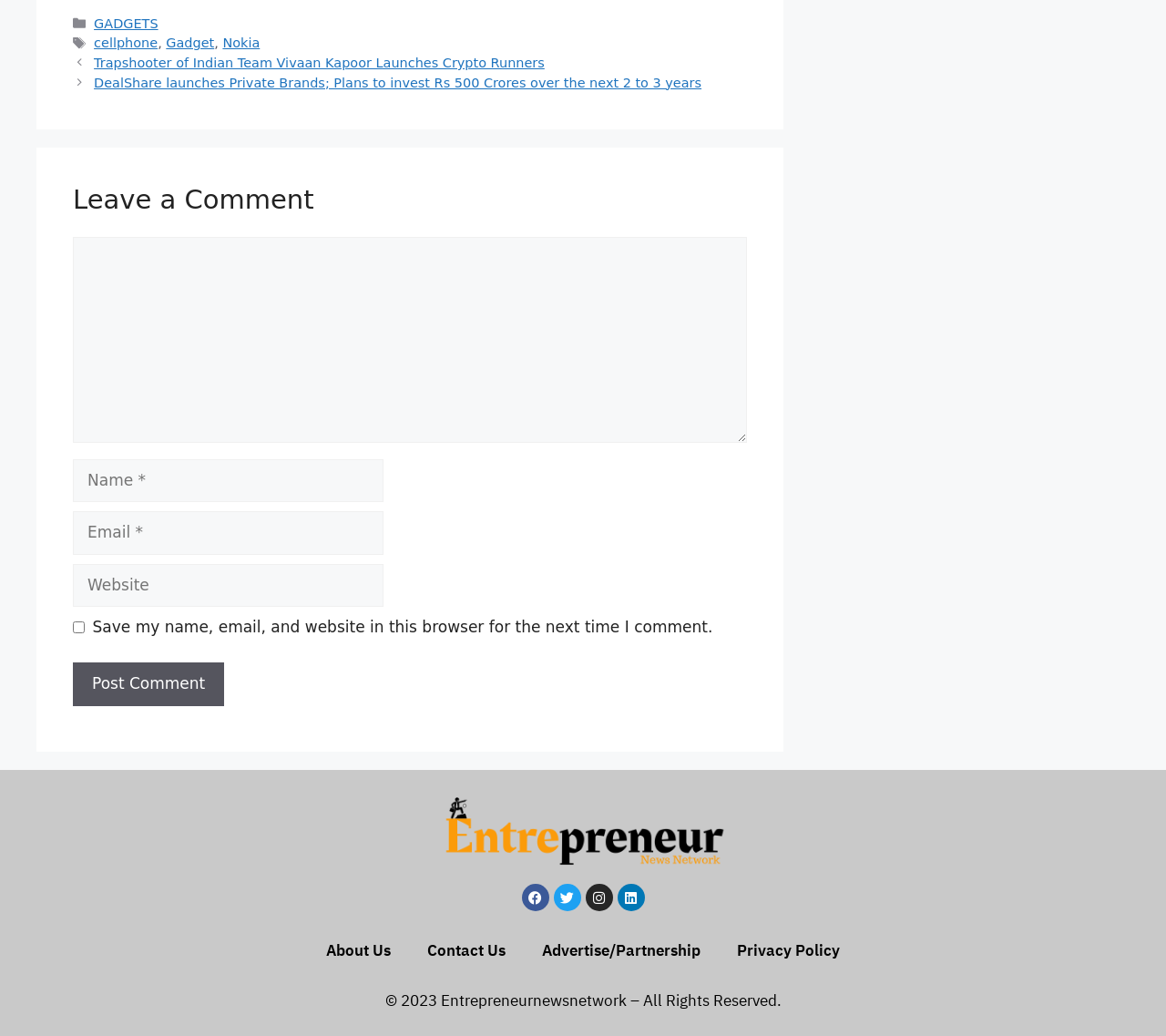Find the bounding box coordinates for the element described here: "alt="NYSI Logo"".

None